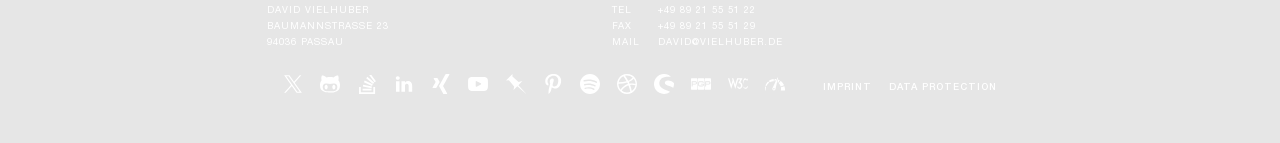Using the description: "Fire Fighting Solutions", determine the UI element's bounding box coordinates. Ensure the coordinates are in the format of four float numbers between 0 and 1, i.e., [left, top, right, bottom].

None